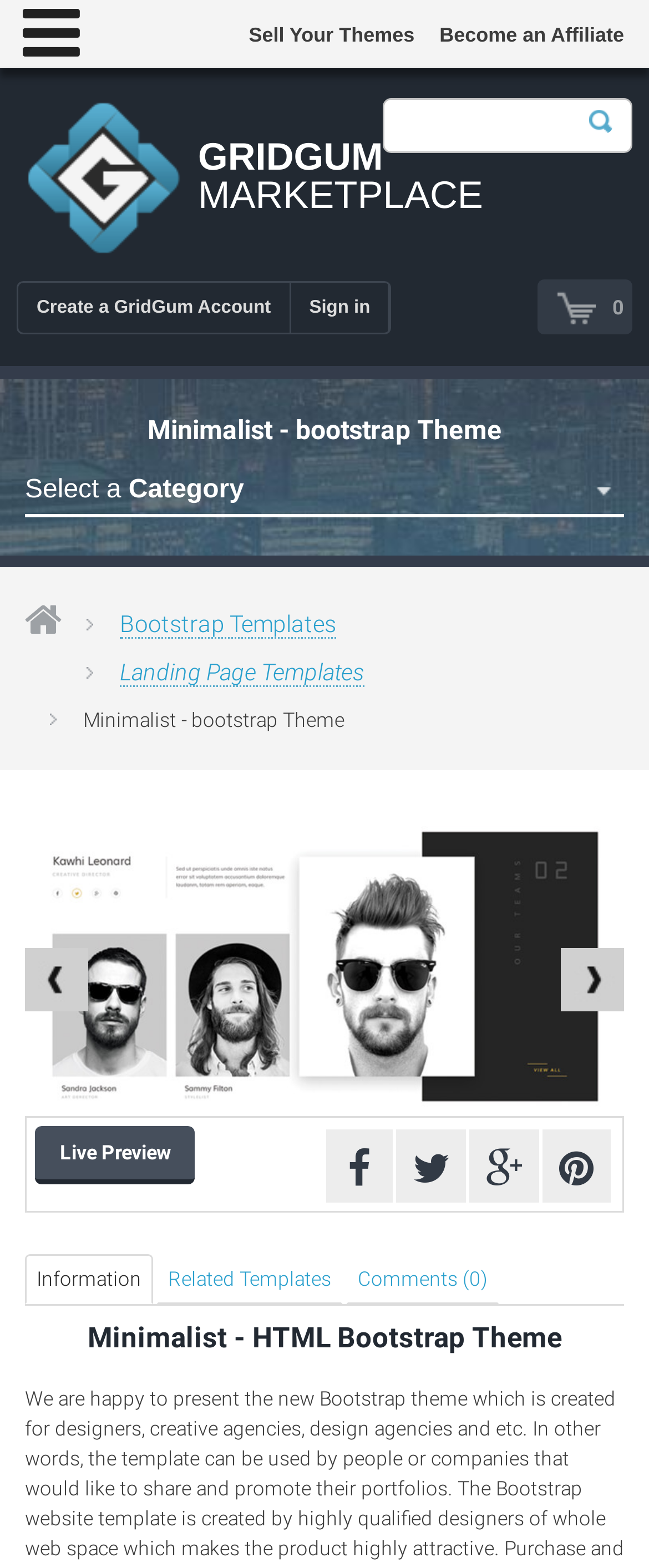Give the bounding box coordinates for this UI element: "Diseño web a medida". The coordinates should be four float numbers between 0 and 1, arranged as [left, top, right, bottom].

None